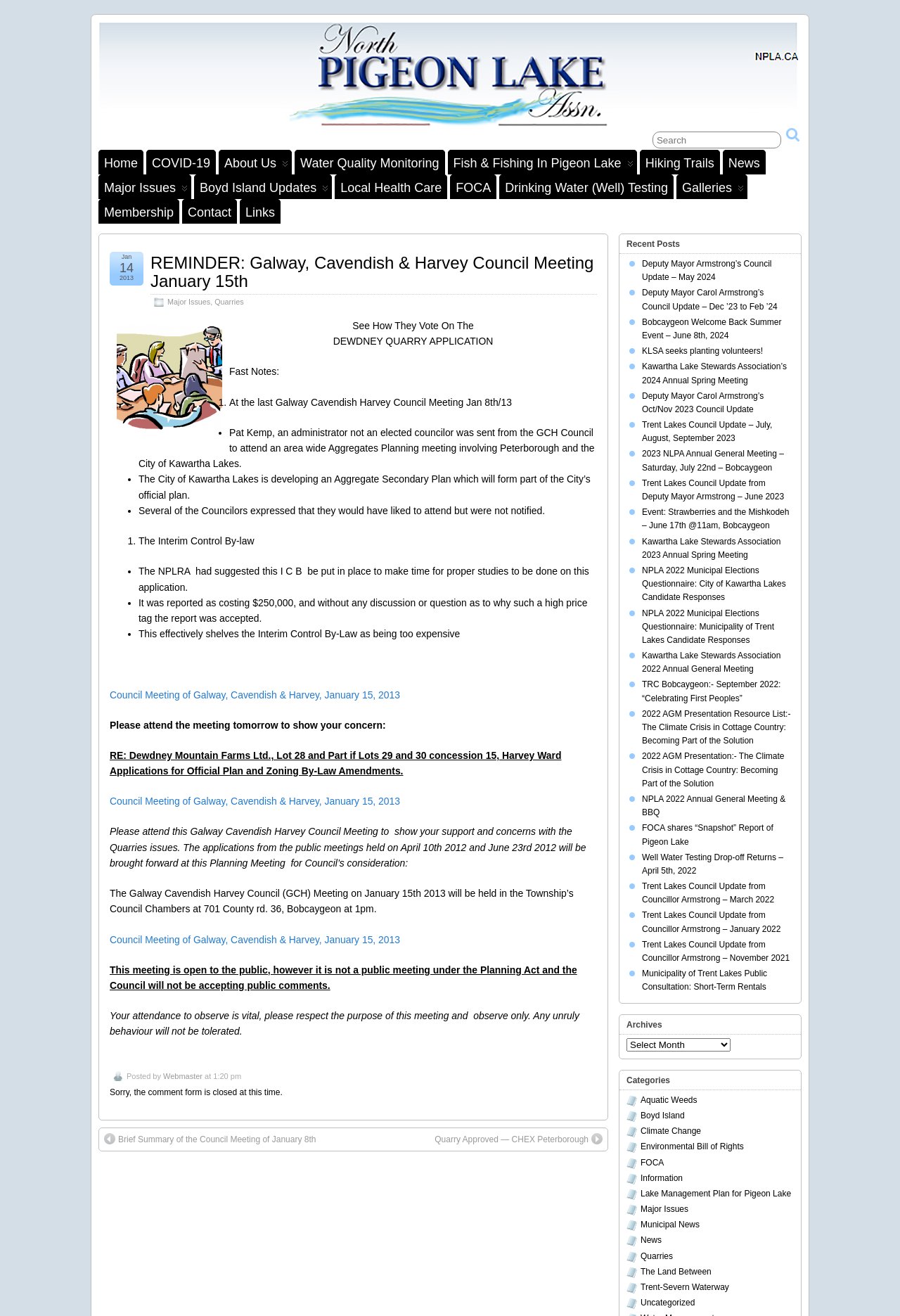Please find the bounding box coordinates of the element that must be clicked to perform the given instruction: "View Council Meeting of Galway, Cavendish & Harvey, January 15, 2013". The coordinates should be four float numbers from 0 to 1, i.e., [left, top, right, bottom].

[0.122, 0.524, 0.445, 0.532]